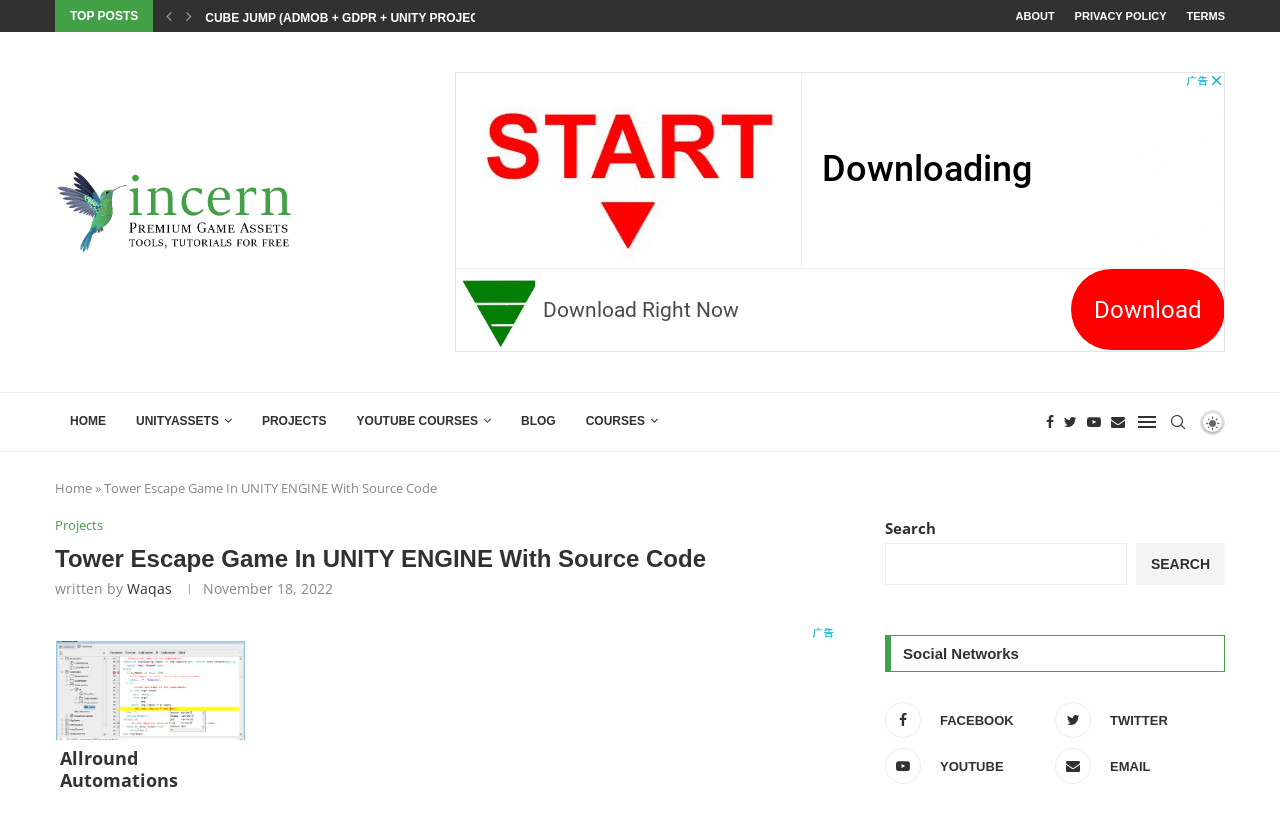Pinpoint the bounding box coordinates of the clickable area necessary to execute the following instruction: "Click on the 'TOP POSTS' link". The coordinates should be given as four float numbers between 0 and 1, namely [left, top, right, bottom].

[0.055, 0.011, 0.108, 0.028]